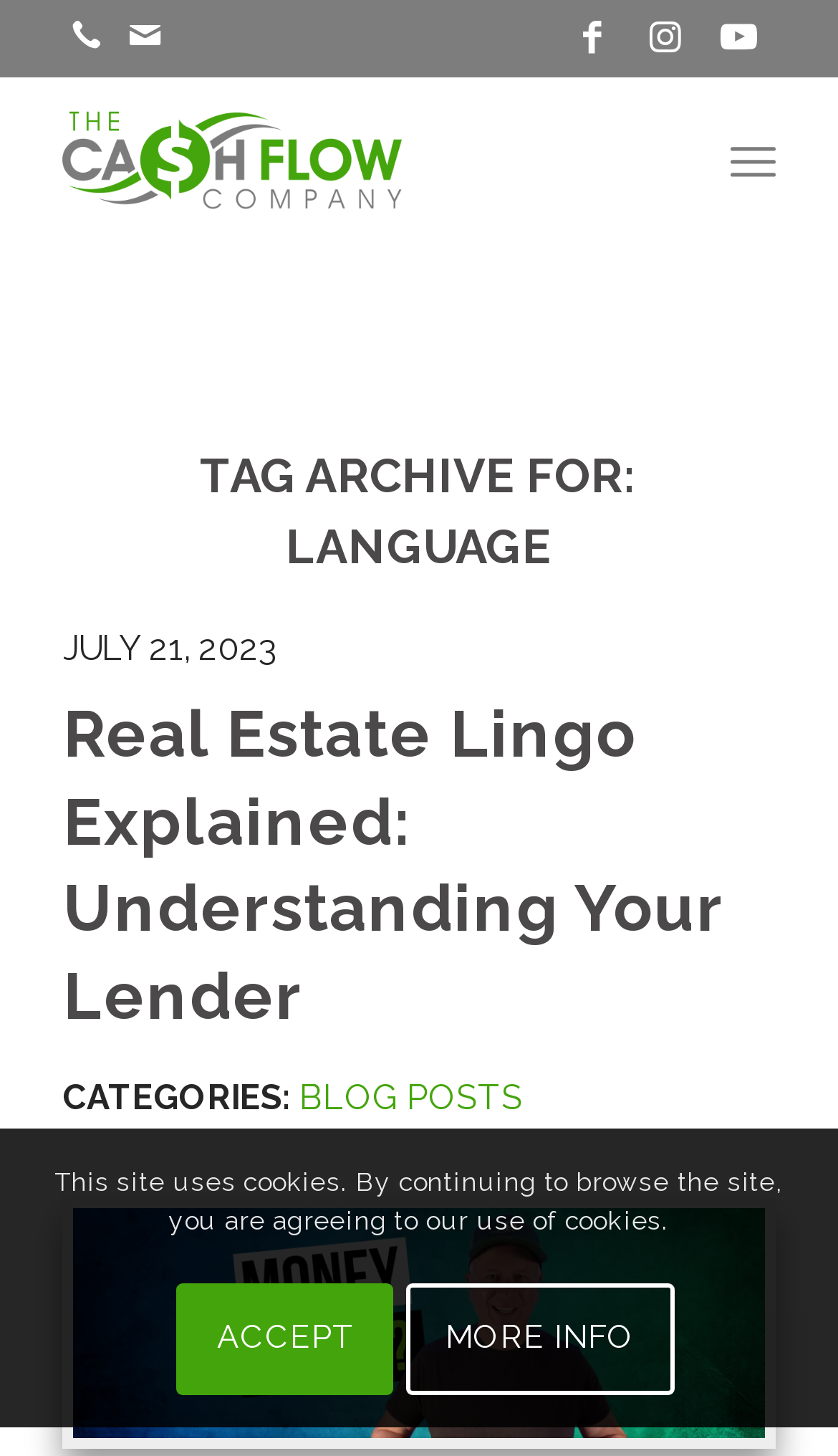Given the description English, predict the bounding box coordinates of the UI element. Ensure the coordinates are in the format (top-left x, top-left y, bottom-right x, bottom-right y) and all values are between 0 and 1.

None